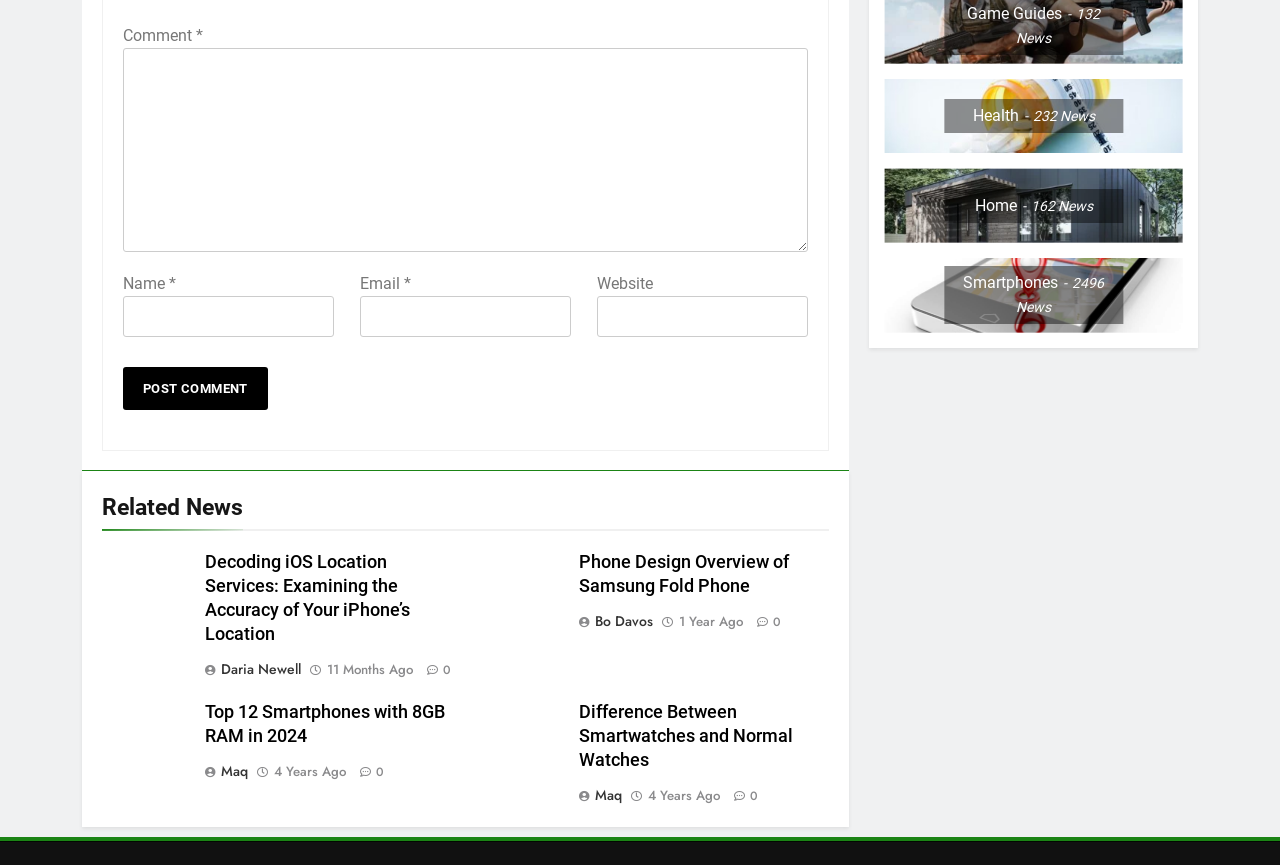Pinpoint the bounding box coordinates of the element to be clicked to execute the instruction: "Enter a comment".

[0.096, 0.056, 0.631, 0.291]